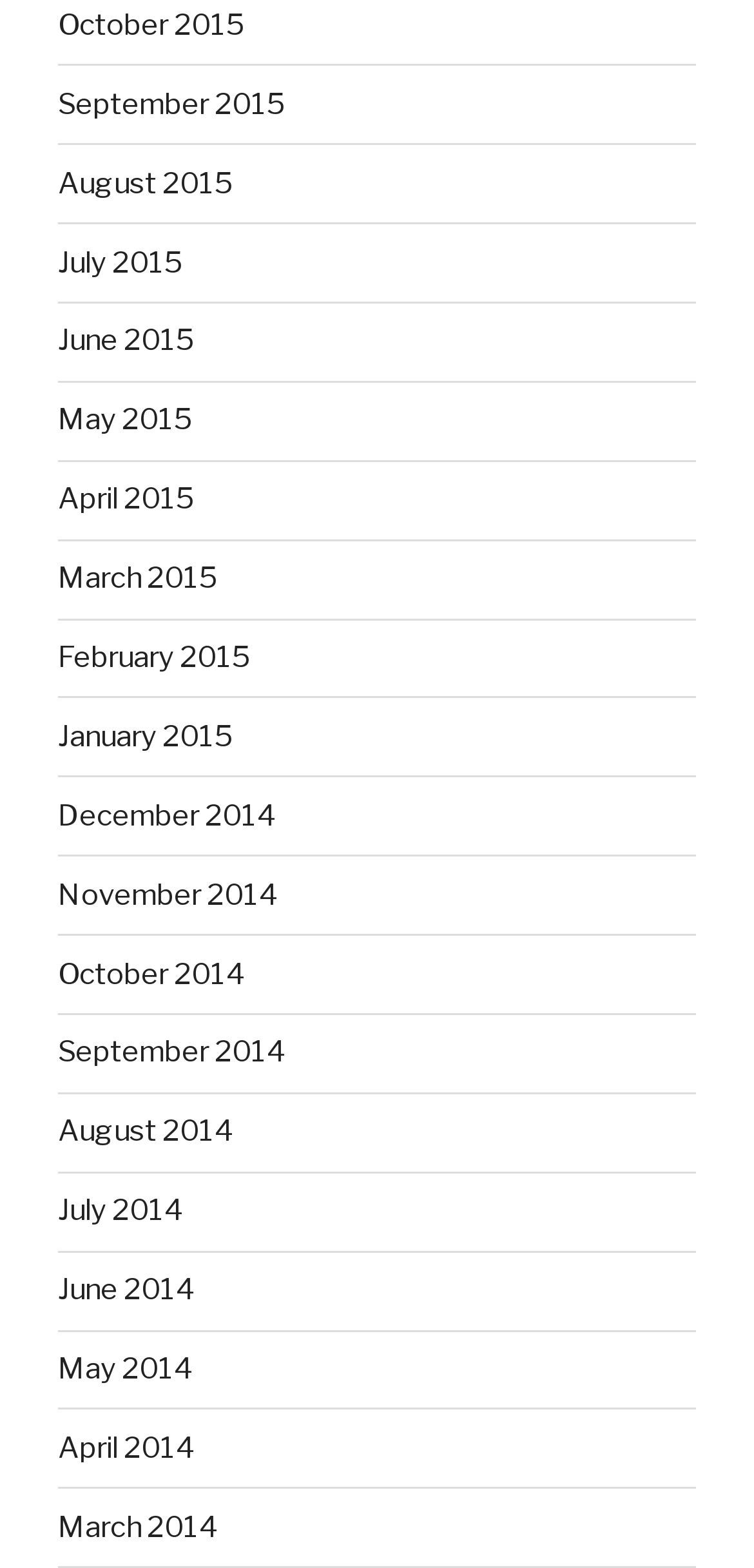Please locate the bounding box coordinates of the element that should be clicked to complete the given instruction: "view October 2015".

[0.077, 0.005, 0.326, 0.027]